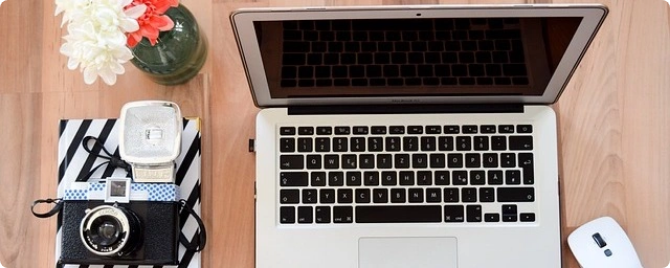What is the purpose of the setup suggested by the composition?
Answer the question in a detailed and comprehensive manner.

The caption implies that the harmonious balance between technology and classic design elements in the setup creates a cozy and creative environment, perfect for tasks like photo editing or digital projects.